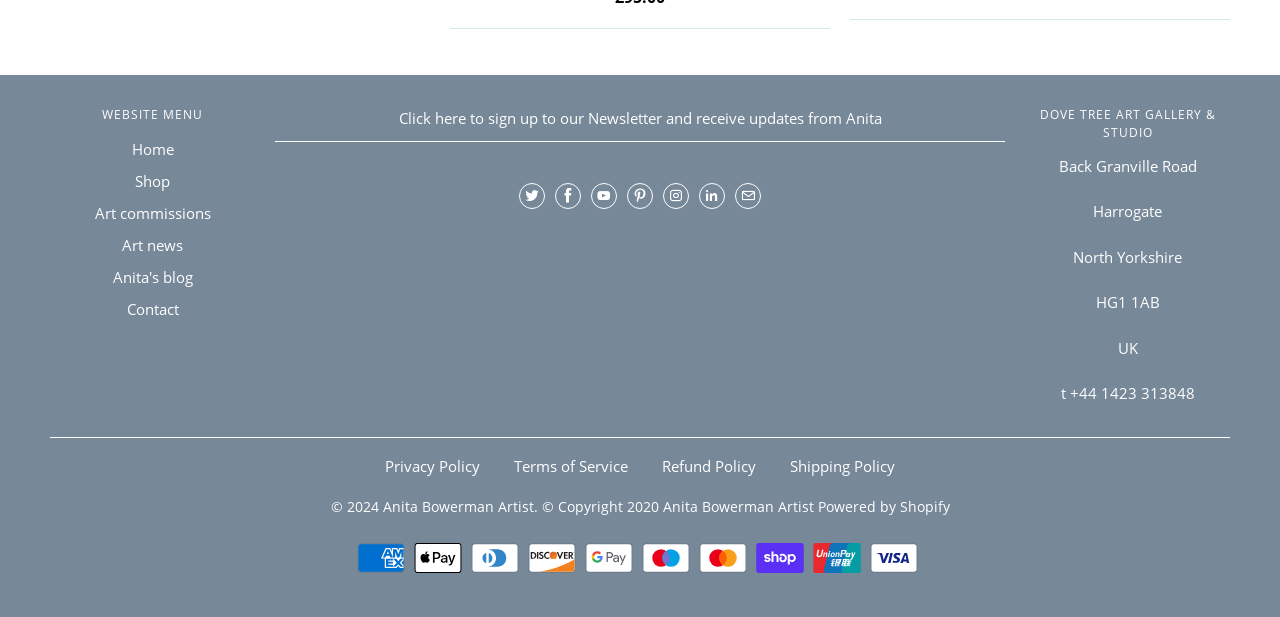Extract the bounding box coordinates of the UI element described by: "Anita Bowerman Artist". The coordinates should include four float numbers ranging from 0 to 1, e.g., [left, top, right, bottom].

[0.299, 0.783, 0.417, 0.836]